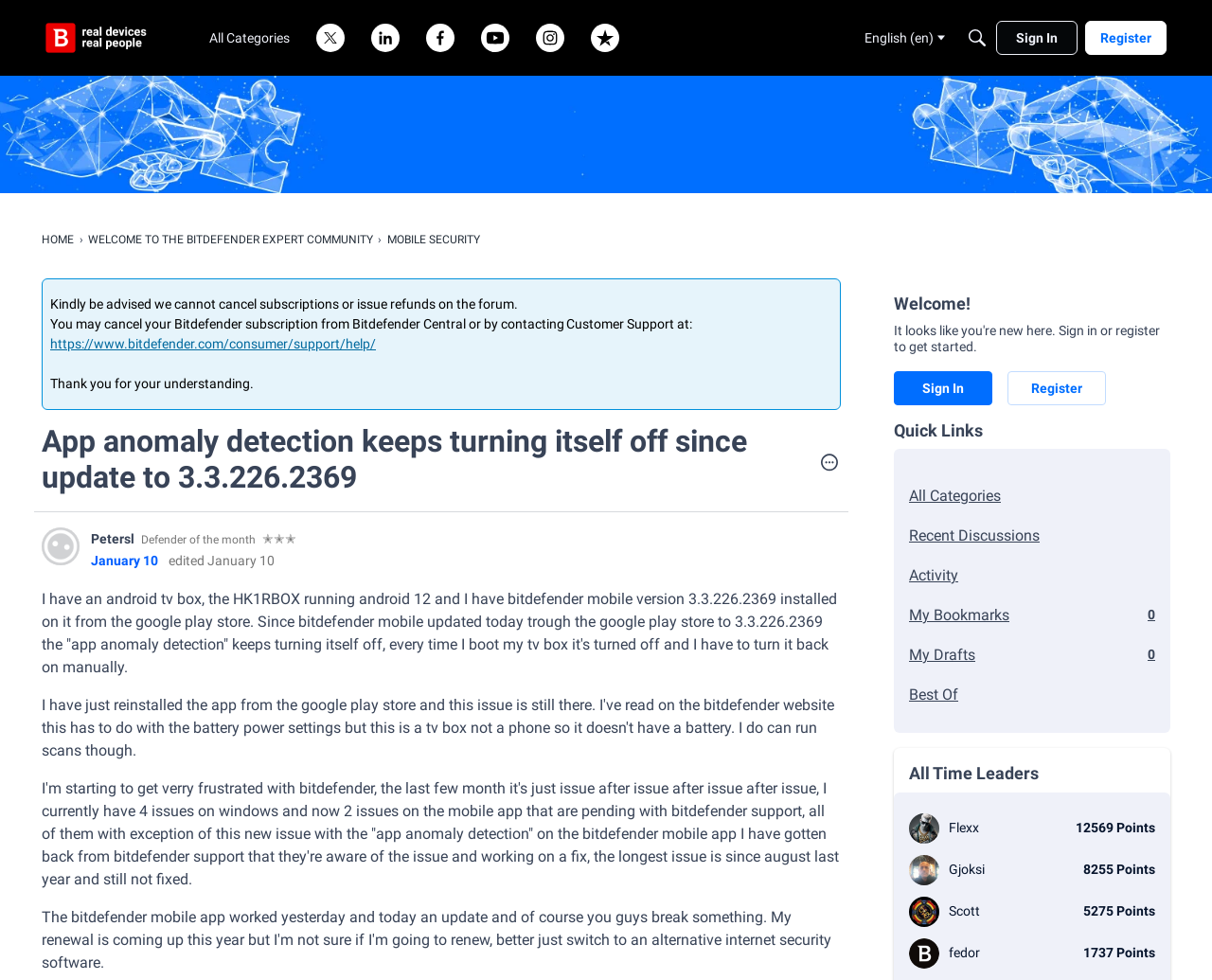Find the bounding box of the UI element described as: "Petersl". The bounding box coordinates should be given as four float values between 0 and 1, i.e., [left, top, right, bottom].

[0.075, 0.542, 0.111, 0.557]